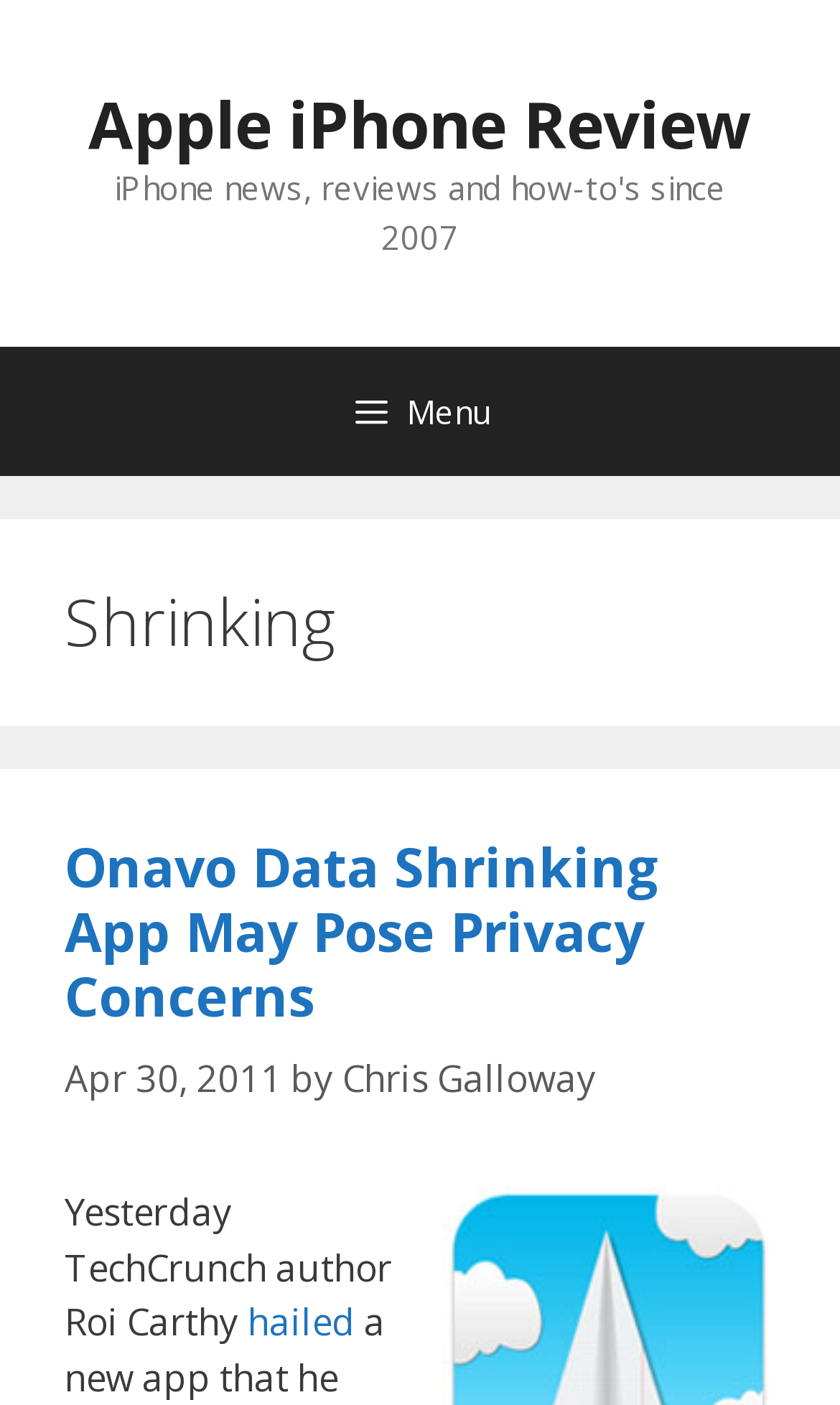What is the name of the app mentioned in the article?
Using the image, respond with a single word or phrase.

Onavo Data Shrinking App